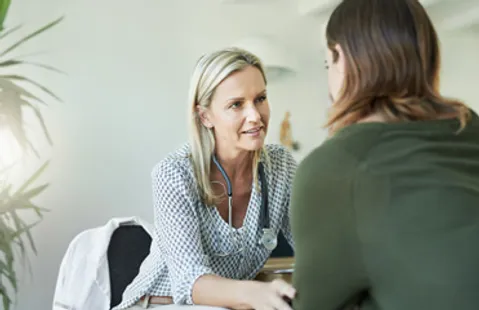What is the atmosphere of the setting?
Carefully analyze the image and provide a thorough answer to the question.

The caption describes the setting as 'bright and inviting, with soft lighting and greenery in the background', which creates a calming atmosphere. This suggests that the environment is peaceful and soothing, conducive to a productive and comfortable consultation between the healthcare worker and the patient.